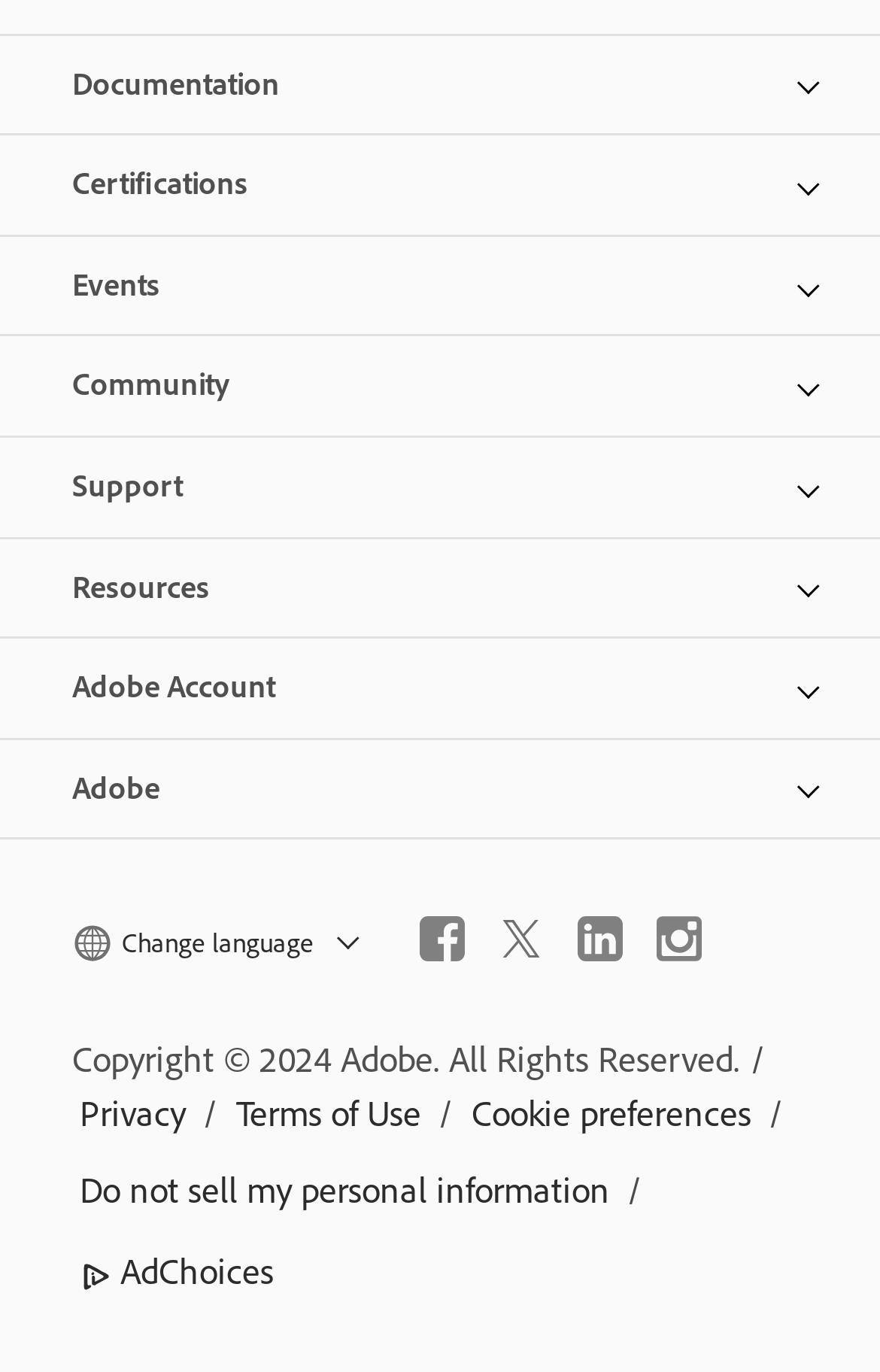Specify the bounding box coordinates of the area to click in order to follow the given instruction: "Visit Adobe's Facebook page."

[0.477, 0.667, 0.528, 0.7]